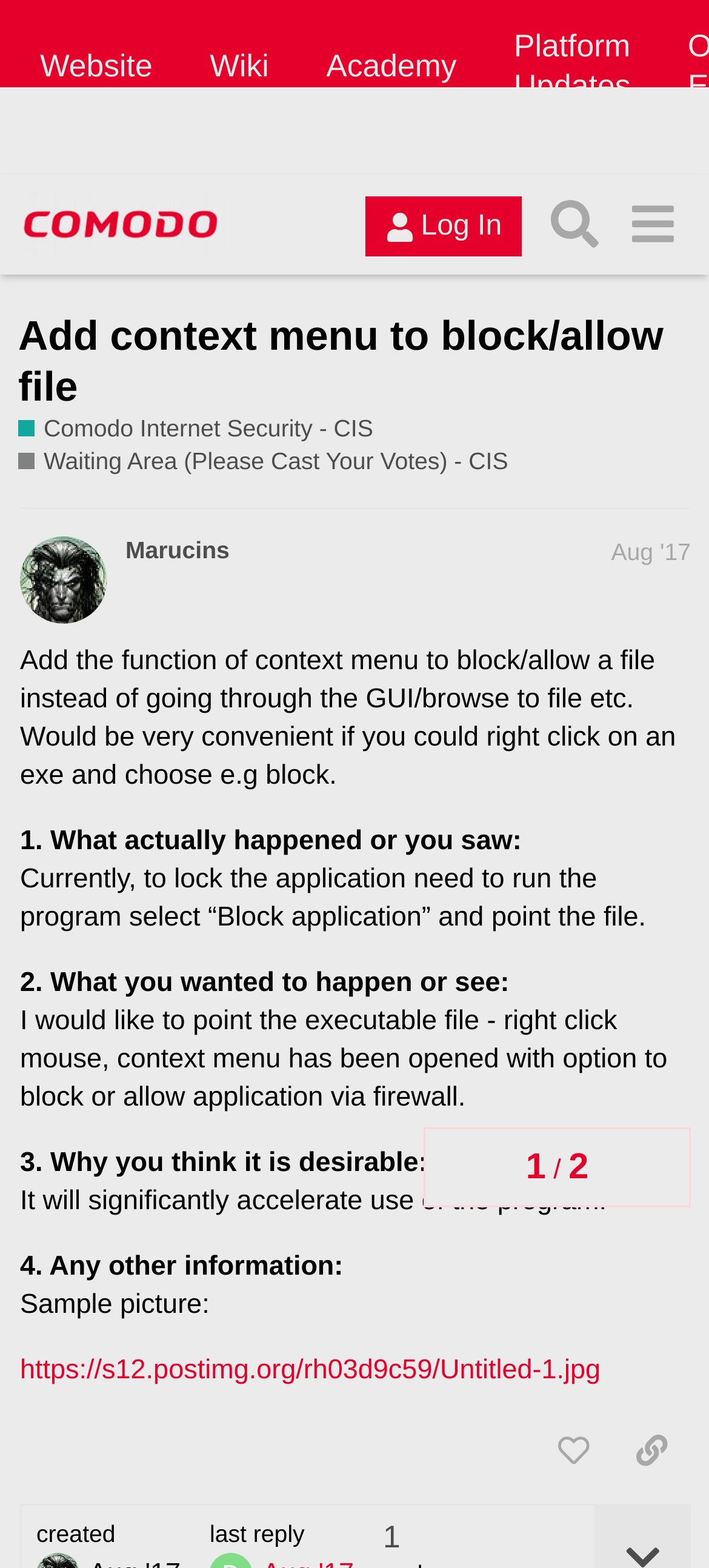Find the UI element described as: "Comodo Internet Security - CIS" and predict its bounding box coordinates. Ensure the coordinates are four float numbers between 0 and 1, [left, top, right, bottom].

[0.026, 0.263, 0.526, 0.284]